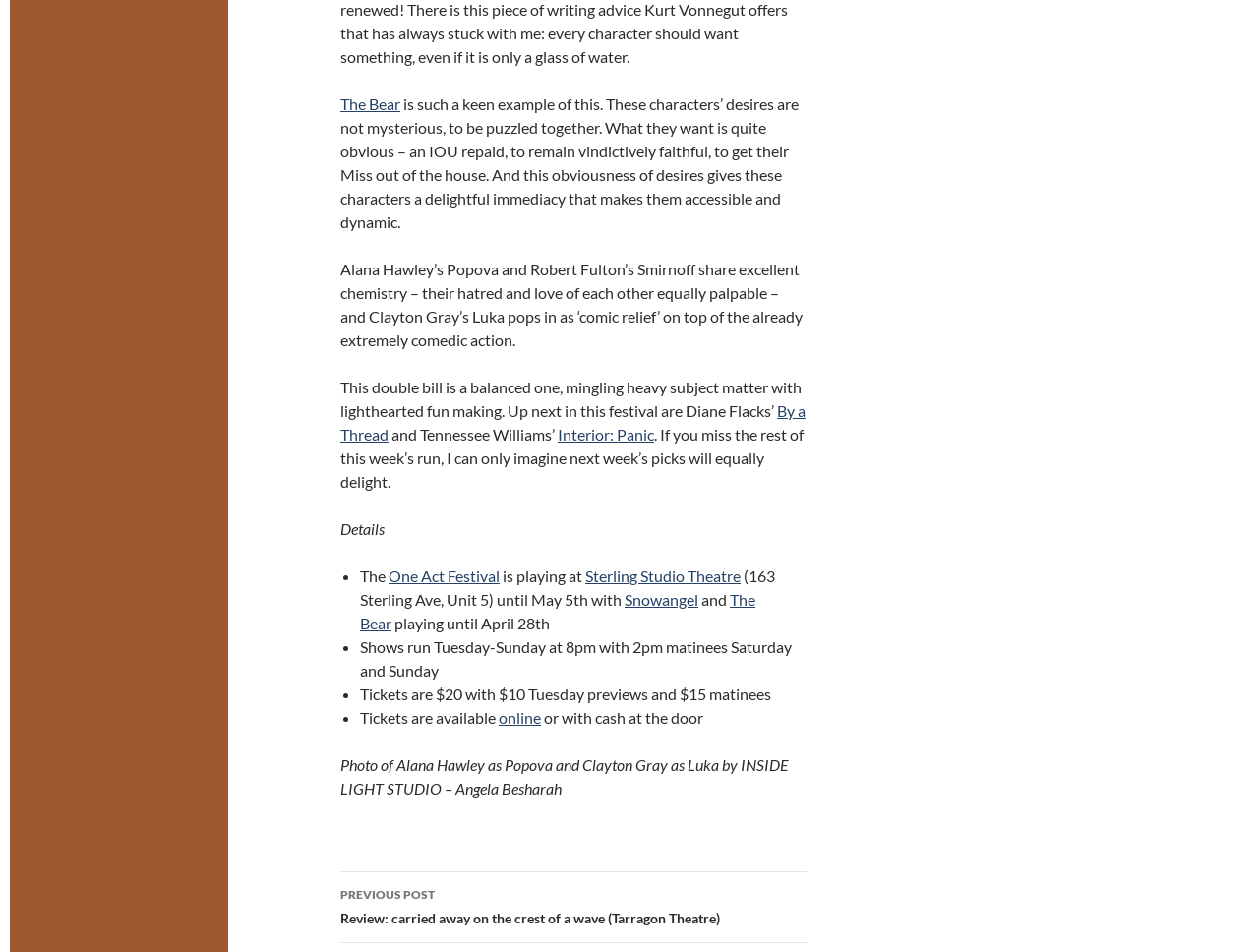Provide the bounding box coordinates of the HTML element described by the text: "Interior: Panic". The coordinates should be in the format [left, top, right, bottom] with values between 0 and 1.

[0.443, 0.446, 0.52, 0.466]